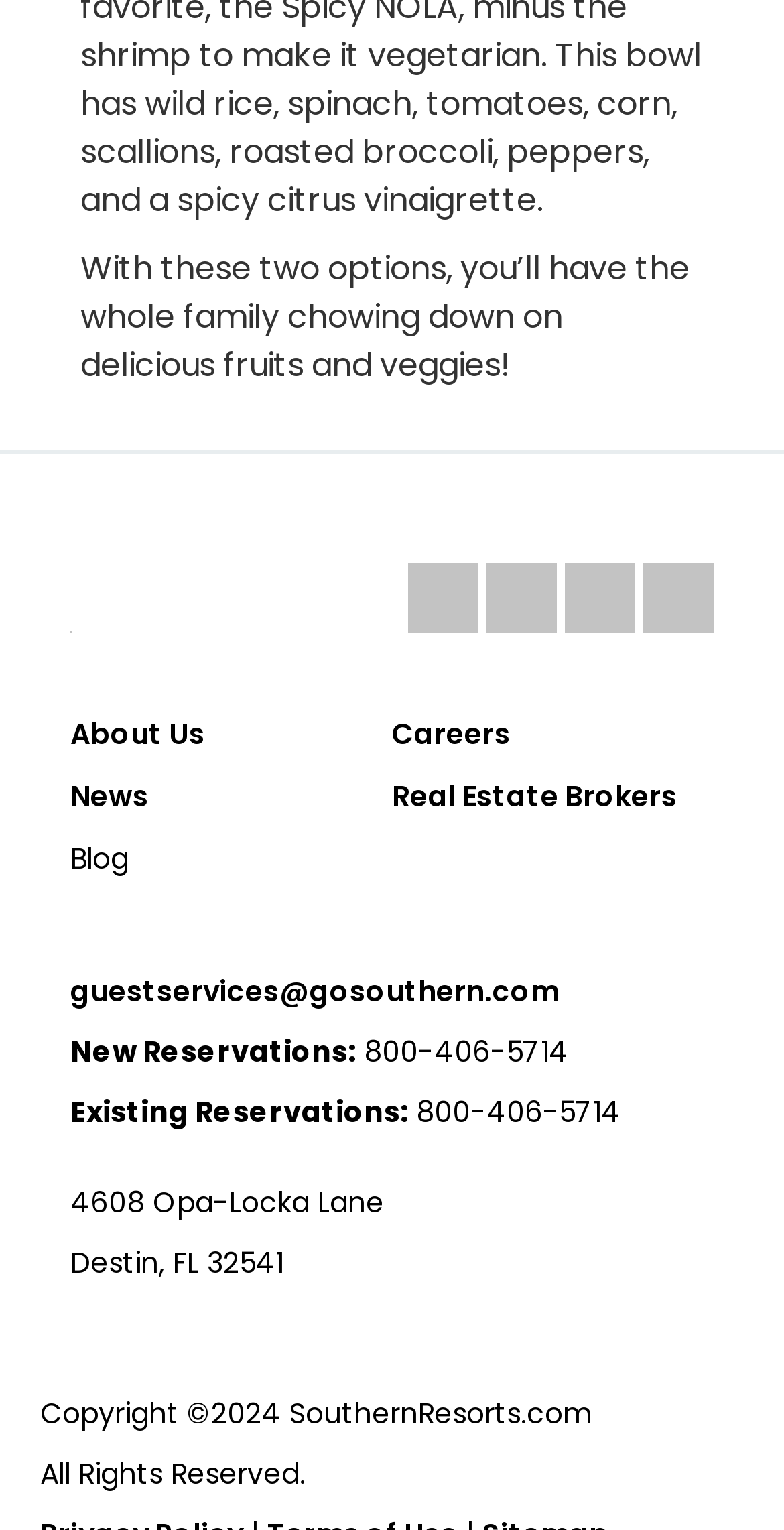Determine the bounding box coordinates for the UI element with the following description: "title="Pinterest"". The coordinates should be four float numbers between 0 and 1, represented as [left, top, right, bottom].

[0.721, 0.374, 0.81, 0.404]